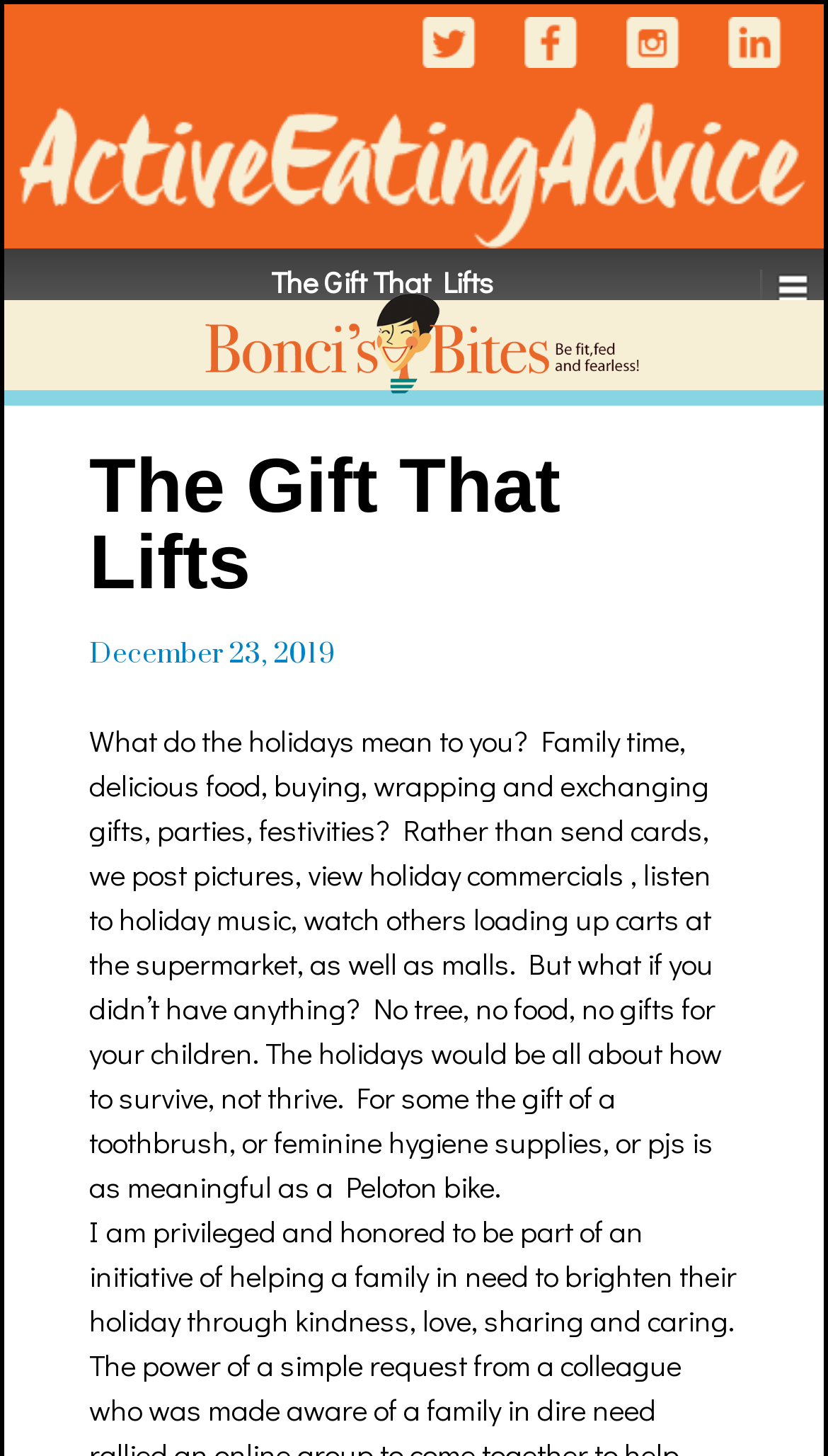Analyze the image and answer the question with as much detail as possible: 
What is the tone of the article?

I analyzed the text of the article and determined that it has a reflective tone, as it asks questions about the meaning of holidays and presents a contrasting scenario to make the reader think.